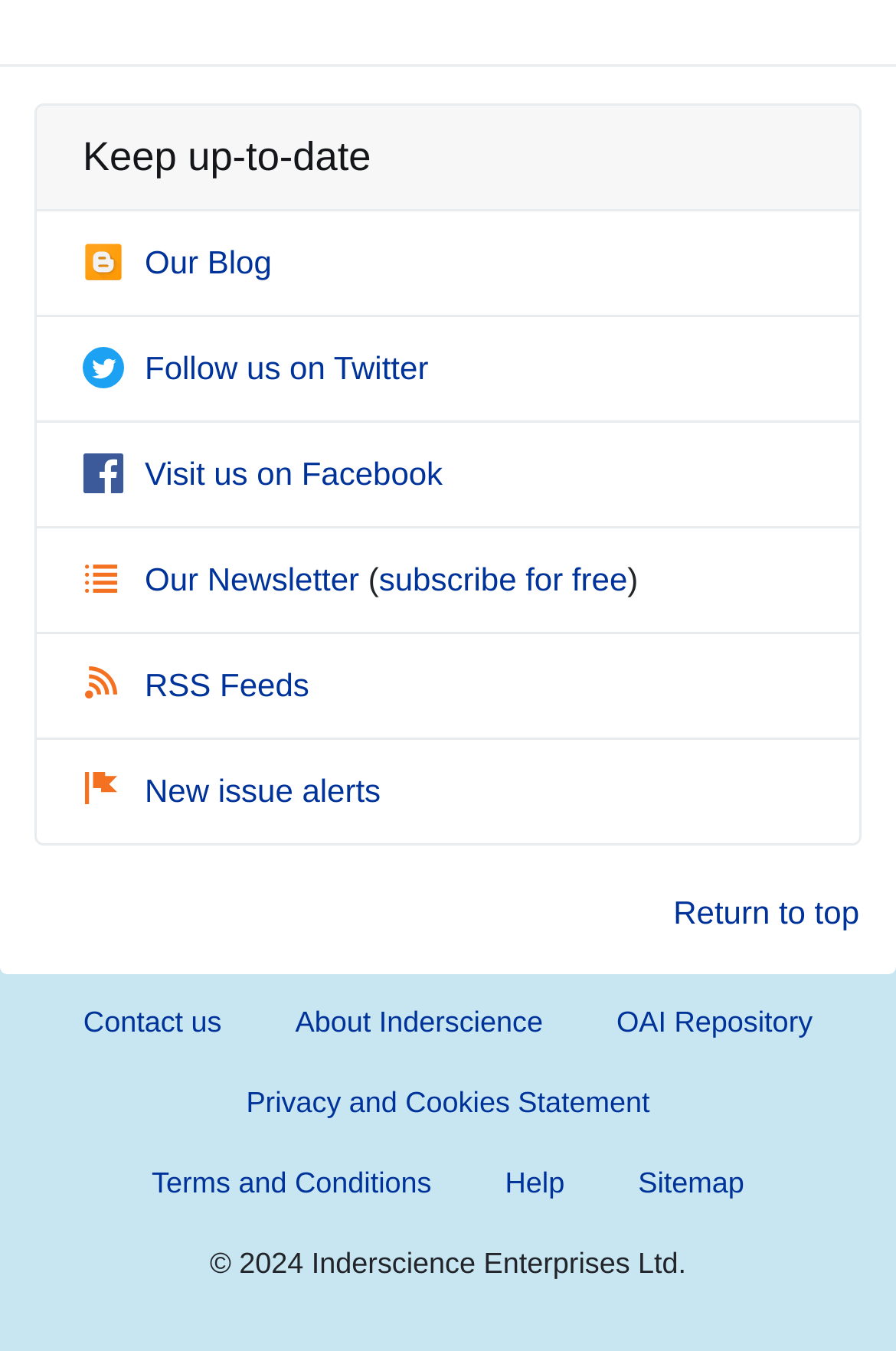Can you find the bounding box coordinates for the element to click on to achieve the instruction: "Follow us on Twitter"?

[0.092, 0.259, 0.478, 0.286]